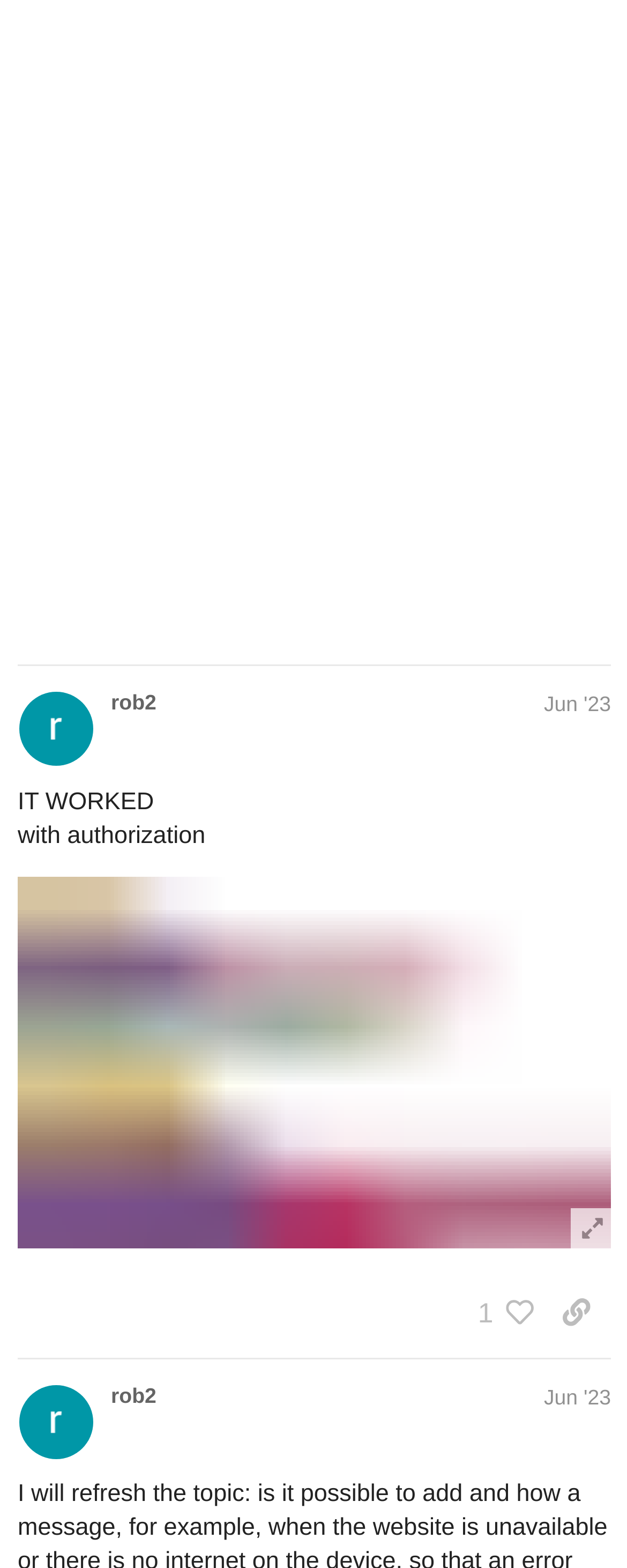Please identify the bounding box coordinates of the clickable element to fulfill the following instruction: "view post details". The coordinates should be four float numbers between 0 and 1, i.e., [left, top, right, bottom].

[0.177, 0.783, 0.974, 0.802]